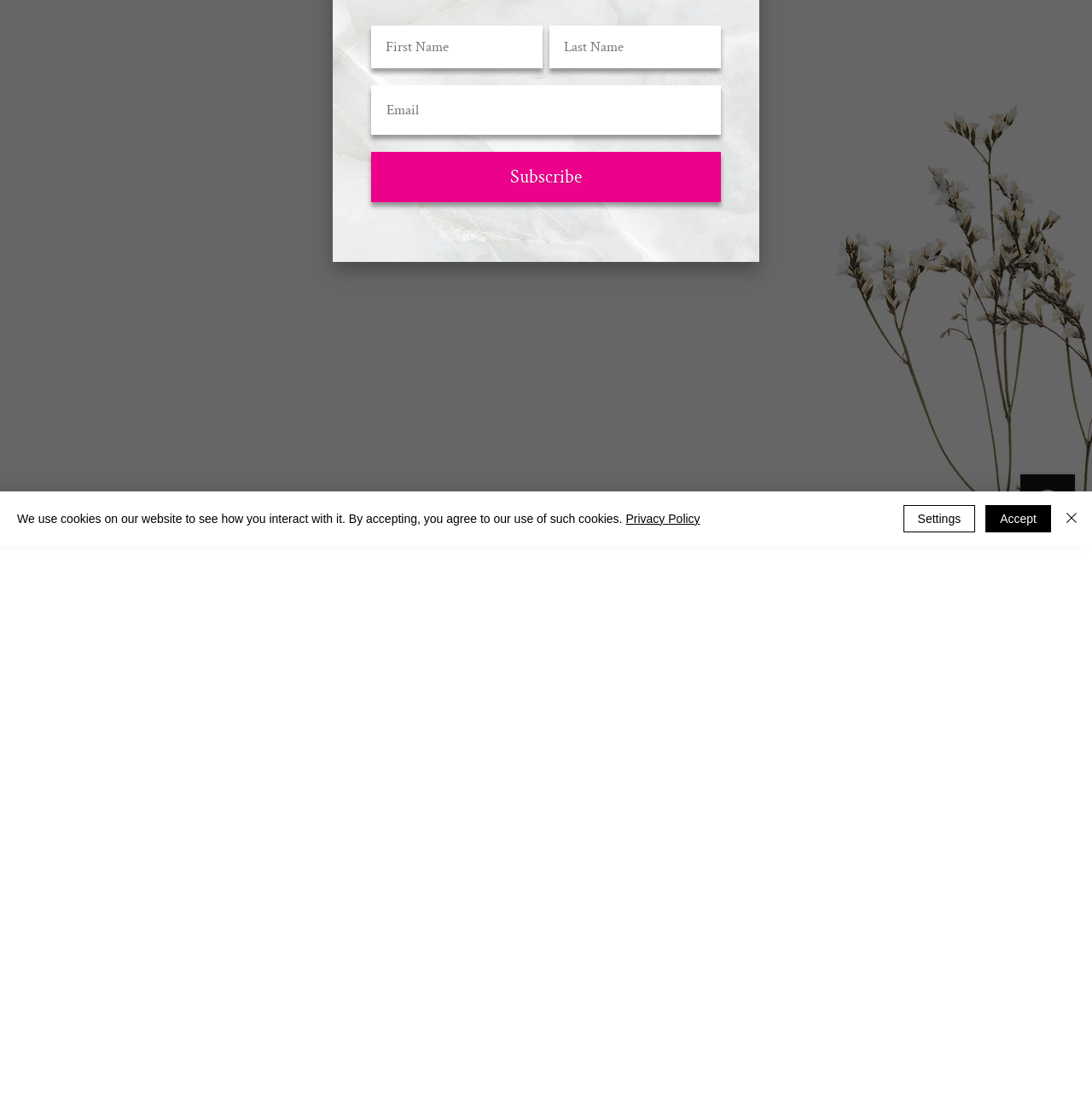Provide the bounding box coordinates of the HTML element this sentence describes: "name="popuppoco_newsletter_name" placeholder="First Name"".

[0.34, 0.023, 0.497, 0.061]